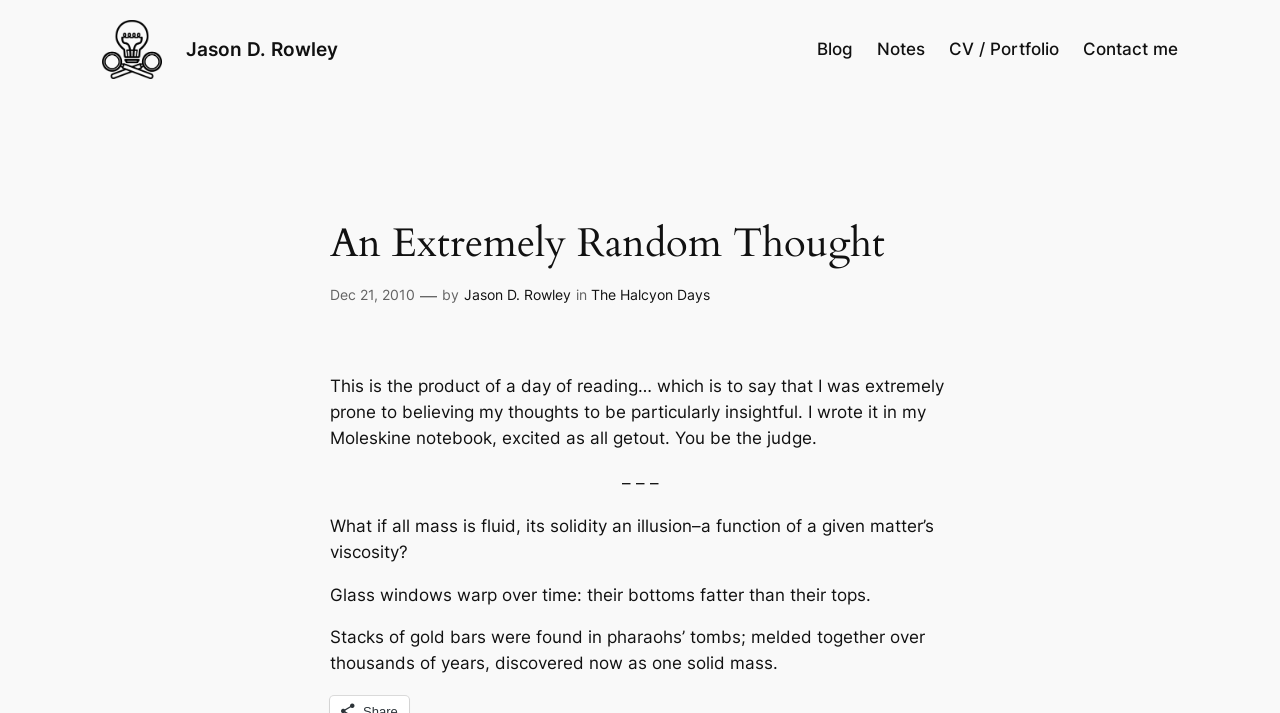What is the category of this article?
Craft a detailed and extensive response to the question.

The category is mentioned in the link 'The Halcyon Days' which is located below the author's name and above the article content.